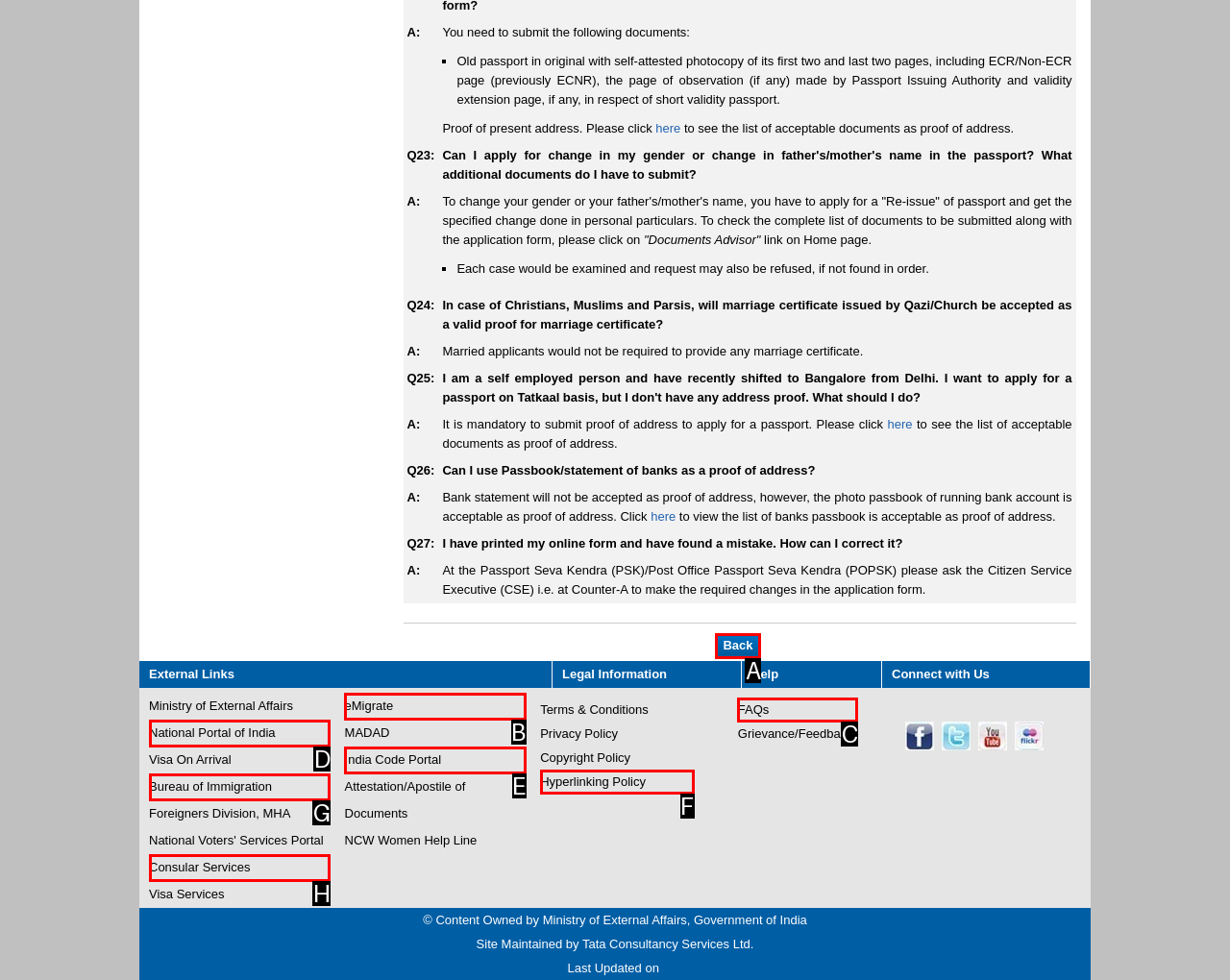Find the option that best fits the description: Hyperlinking Policy. Answer with the letter of the option.

F